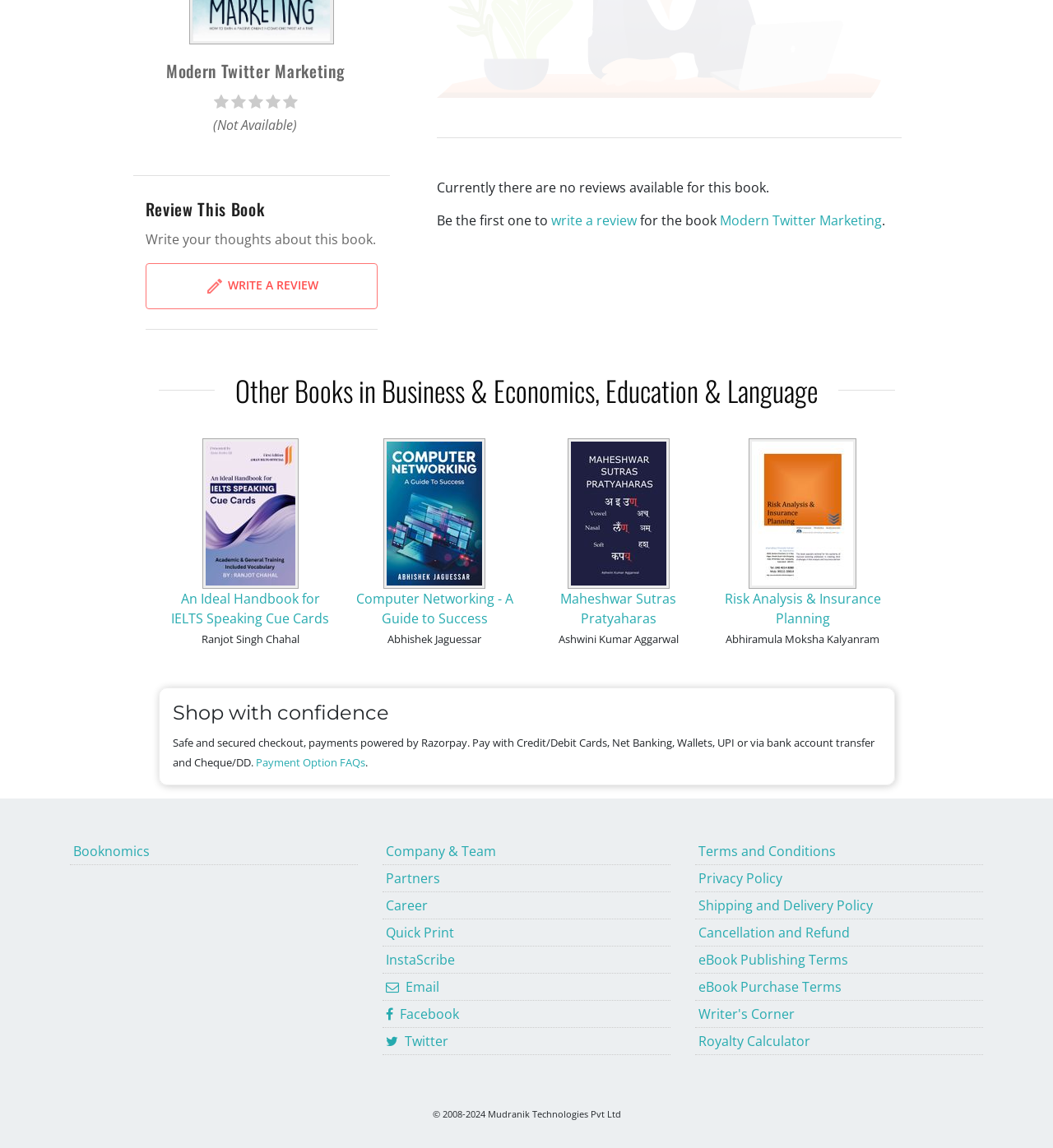Predict the bounding box of the UI element that fits this description: "Maheshwar Sutras Pratyaharas".

[0.532, 0.514, 0.642, 0.547]